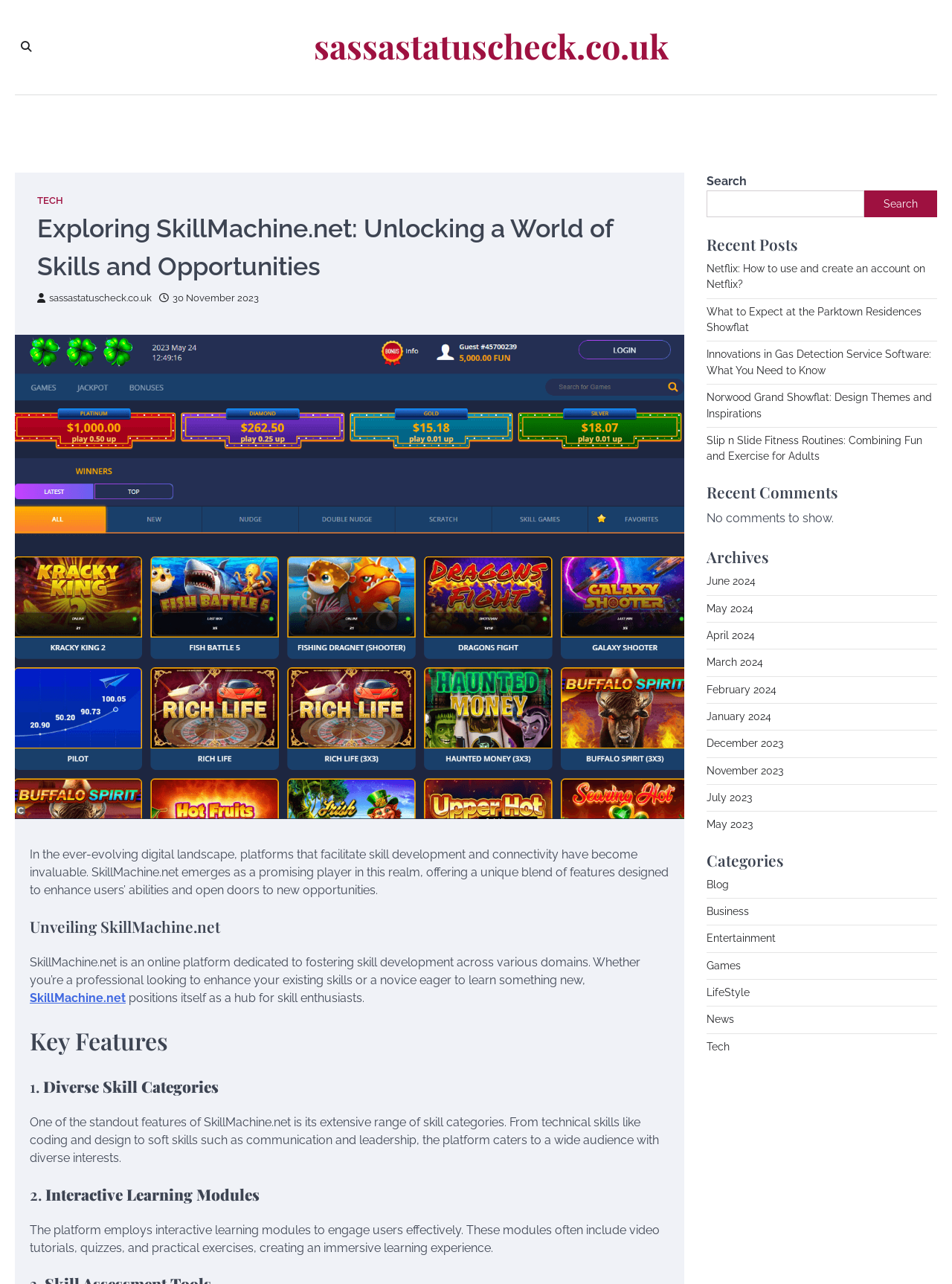Identify the bounding box coordinates necessary to click and complete the given instruction: "Explore the category of Tech".

[0.742, 0.81, 0.766, 0.82]